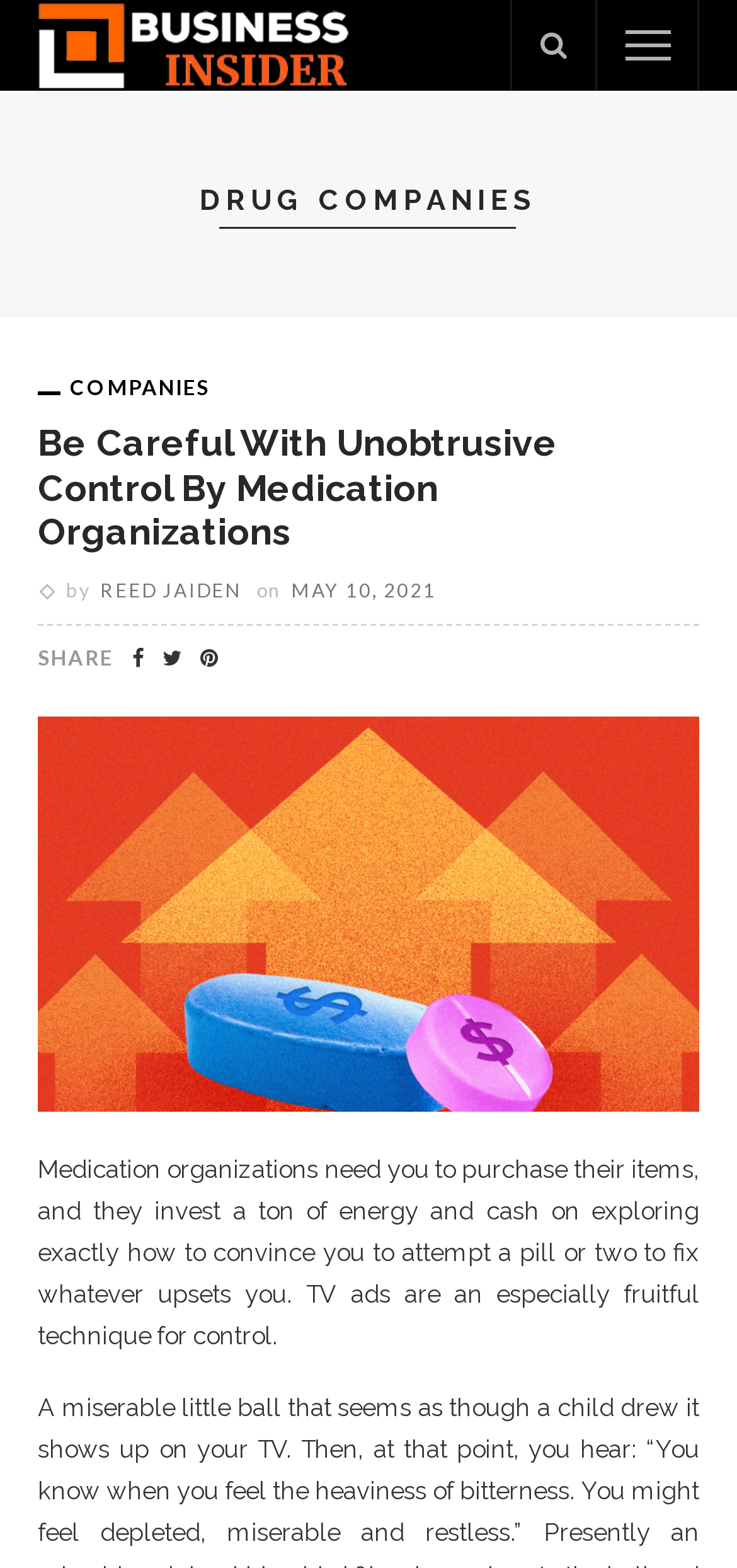Provide the bounding box coordinates of the UI element this sentence describes: "title="menu"".

[0.849, 0.014, 0.91, 0.043]